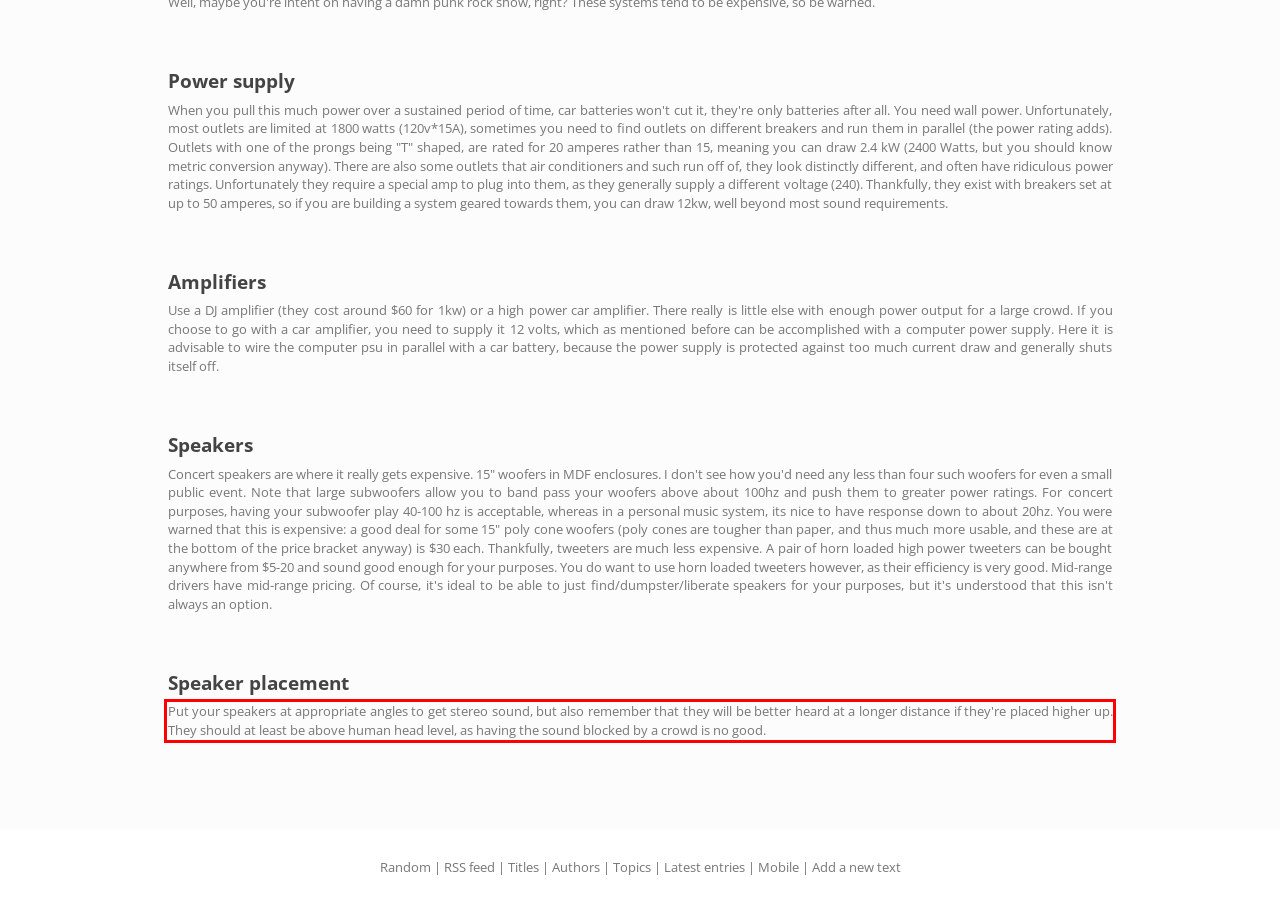You have a webpage screenshot with a red rectangle surrounding a UI element. Extract the text content from within this red bounding box.

Put your speakers at appropriate angles to get stereo sound, but also remember that they will be better heard at a longer distance if they're placed higher up. They should at least be above human head level, as having the sound blocked by a crowd is no good.